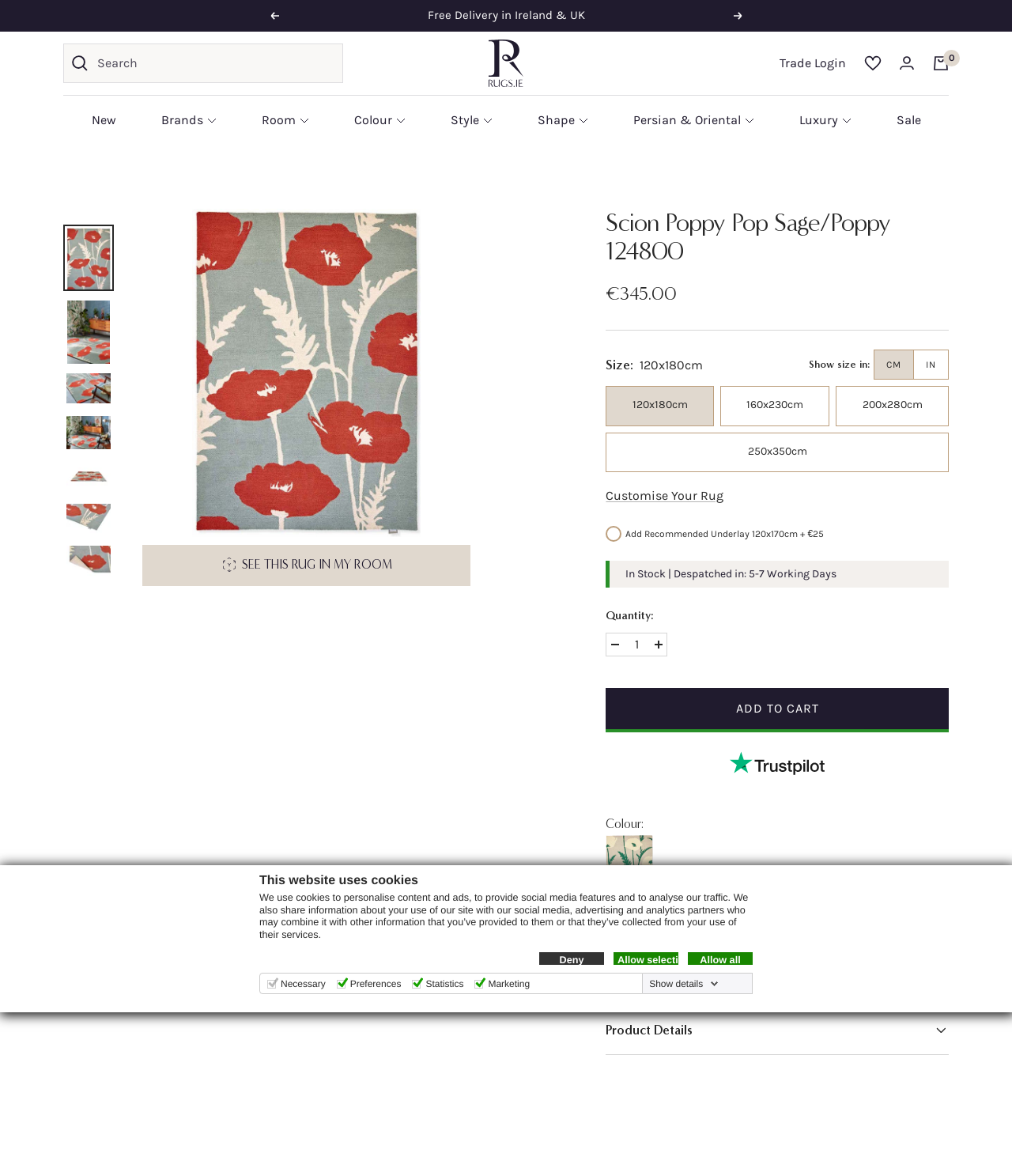Provide a one-word or one-phrase answer to the question:
What is the name of the rug?

Scion Poppy Pop Sage/Poppy